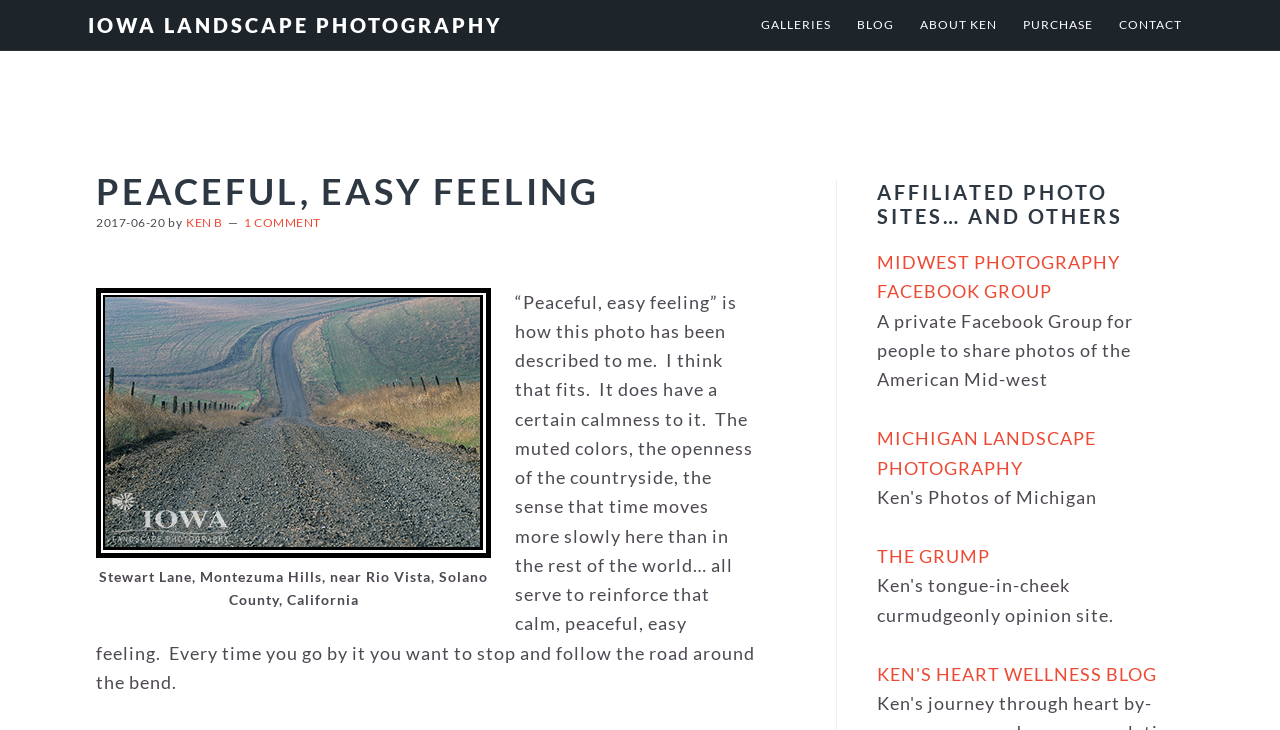Can you find and provide the main heading text of this webpage?

PEACEFUL, EASY FEELING